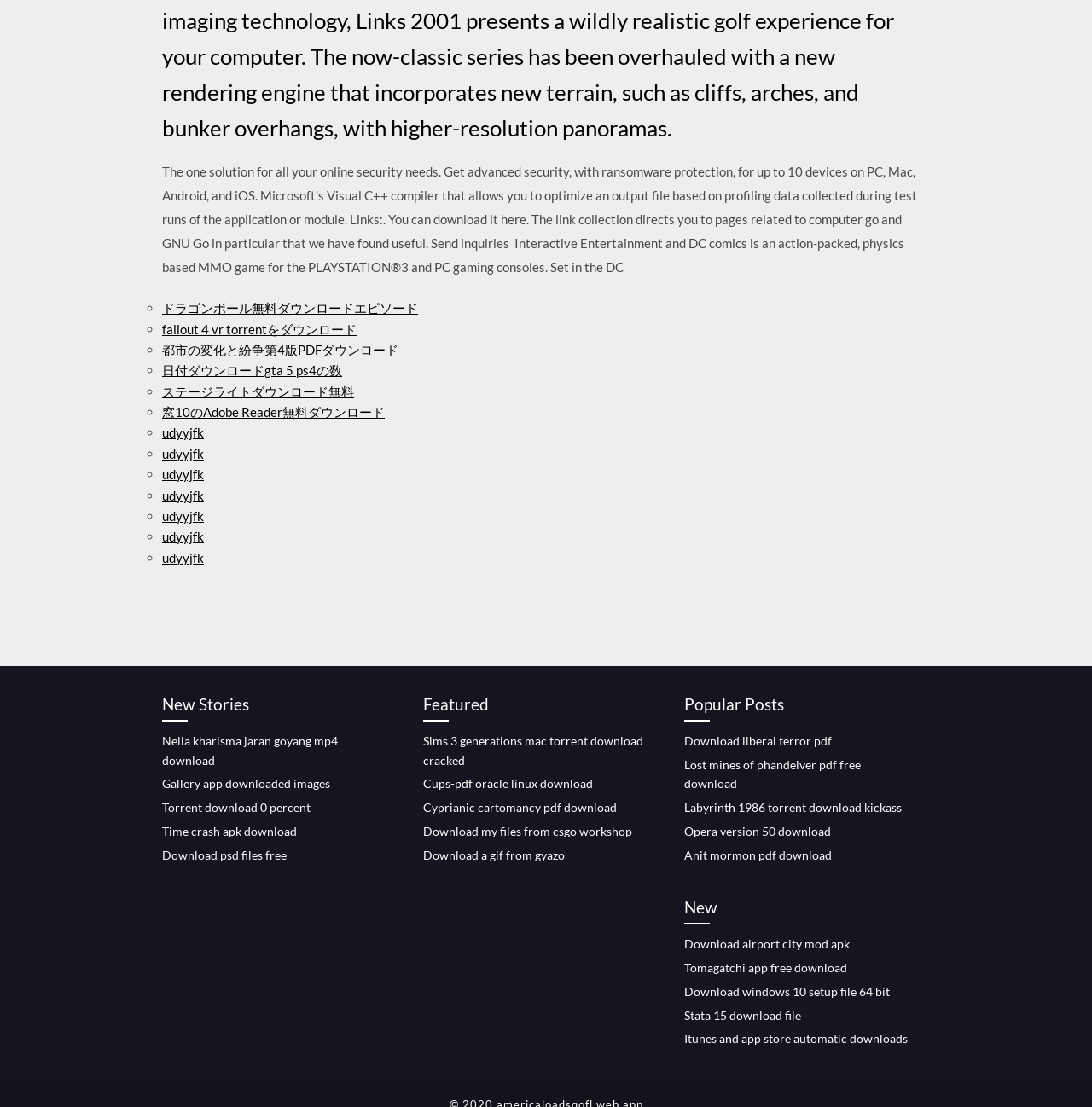How many headings are on the webpage?
Please use the visual content to give a single word or phrase answer.

4